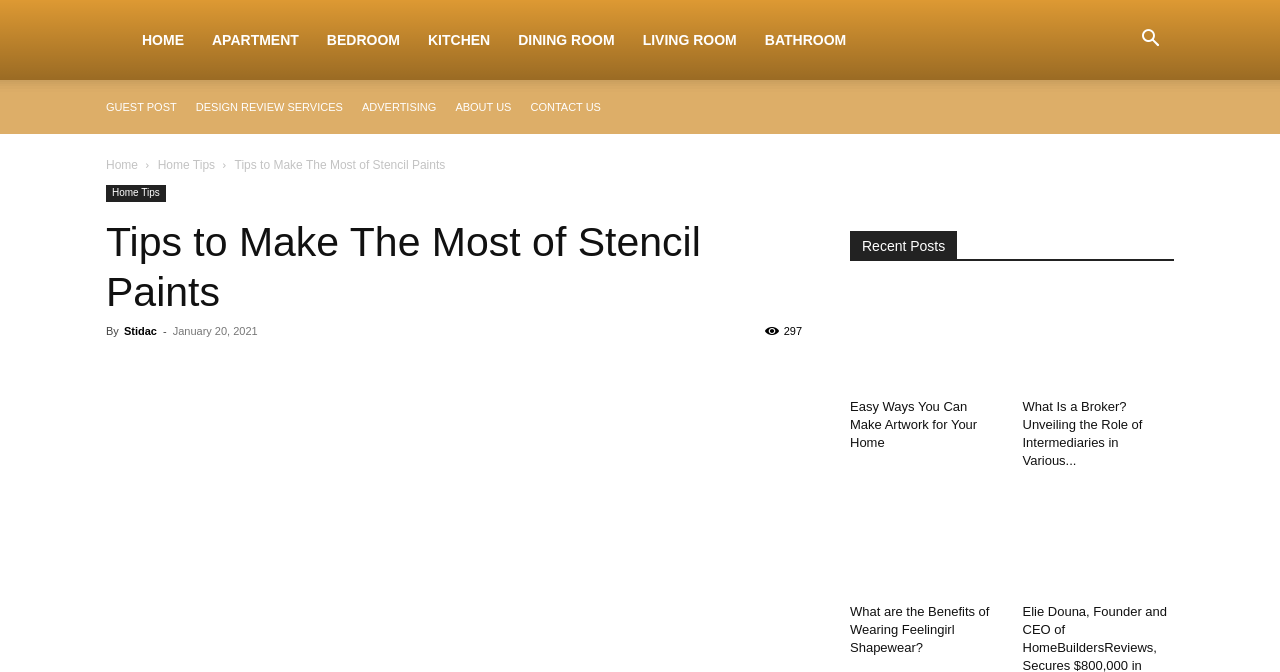Provide the bounding box coordinates for the specified HTML element described in this description: "Home Tips". The coordinates should be four float numbers ranging from 0 to 1, in the format [left, top, right, bottom].

[0.123, 0.235, 0.168, 0.256]